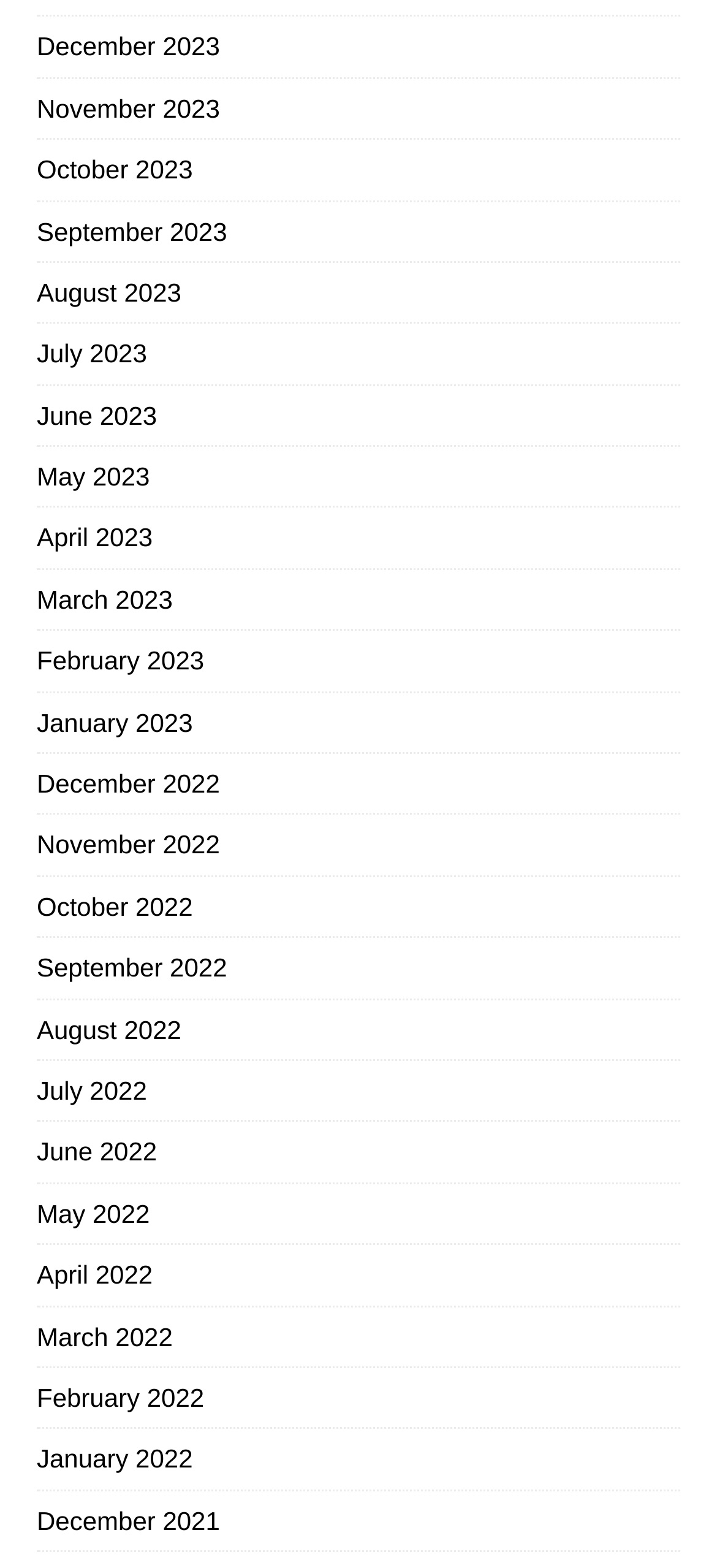What is the most recent month listed?
Can you offer a detailed and complete answer to this question?

I looked at the list of links on the webpage and found that the topmost link is 'December 2023', which suggests that it is the most recent month listed.